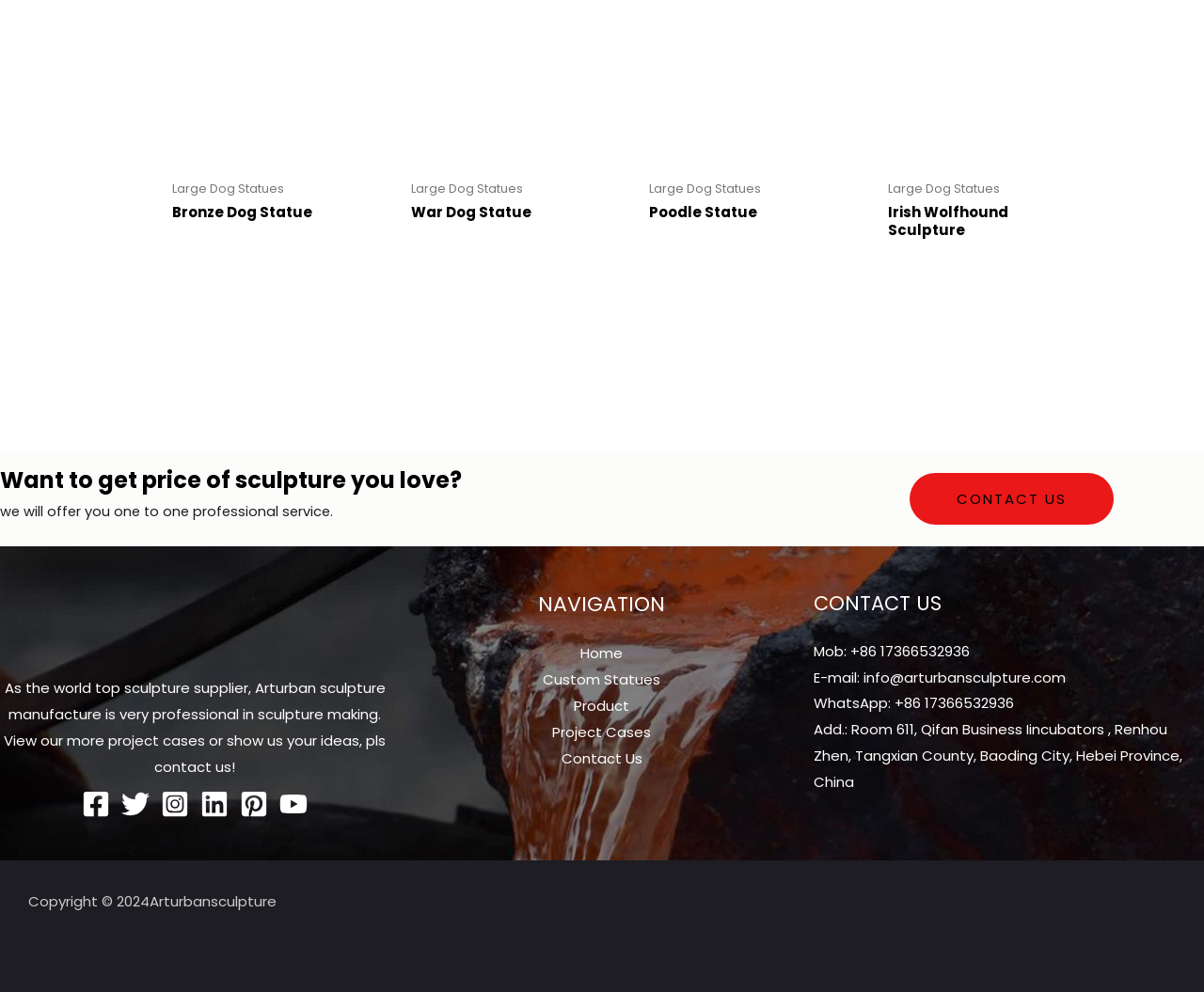What type of statues are featured on this webpage?
Provide a fully detailed and comprehensive answer to the question.

The webpage features various types of dog statues, including bronze dog statues, war dog statues, poodle statues, and Irish wolfhound sculptures. This can be inferred from the links and headings on the webpage, such as 'Bronze Dog Statue', 'War Dog Statue', 'Poodle Statue', and 'Irish Wolfhound Sculpture'.